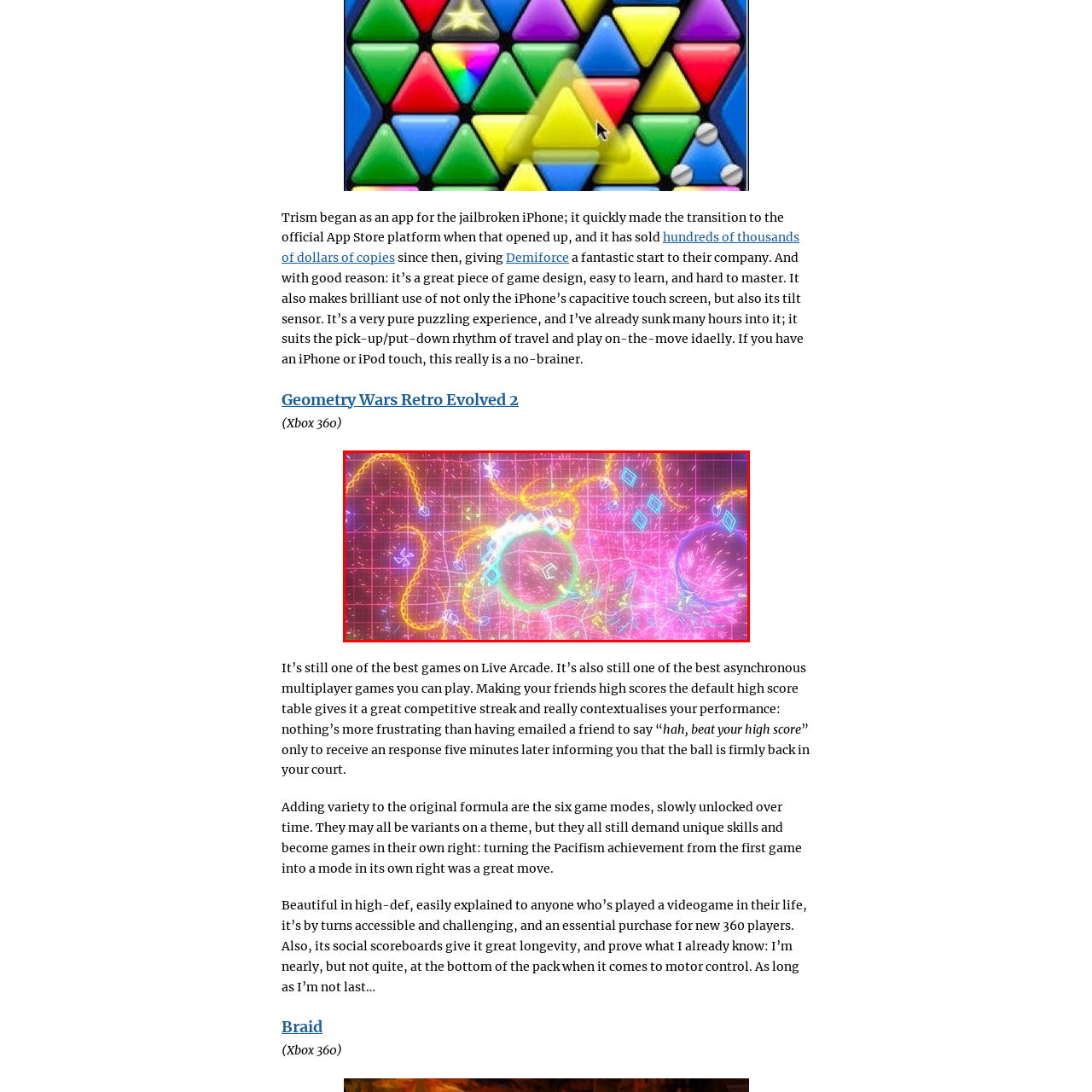What is the background of the image composed of? Study the image bordered by the red bounding box and answer briefly using a single word or a phrase.

Grid-like pattern